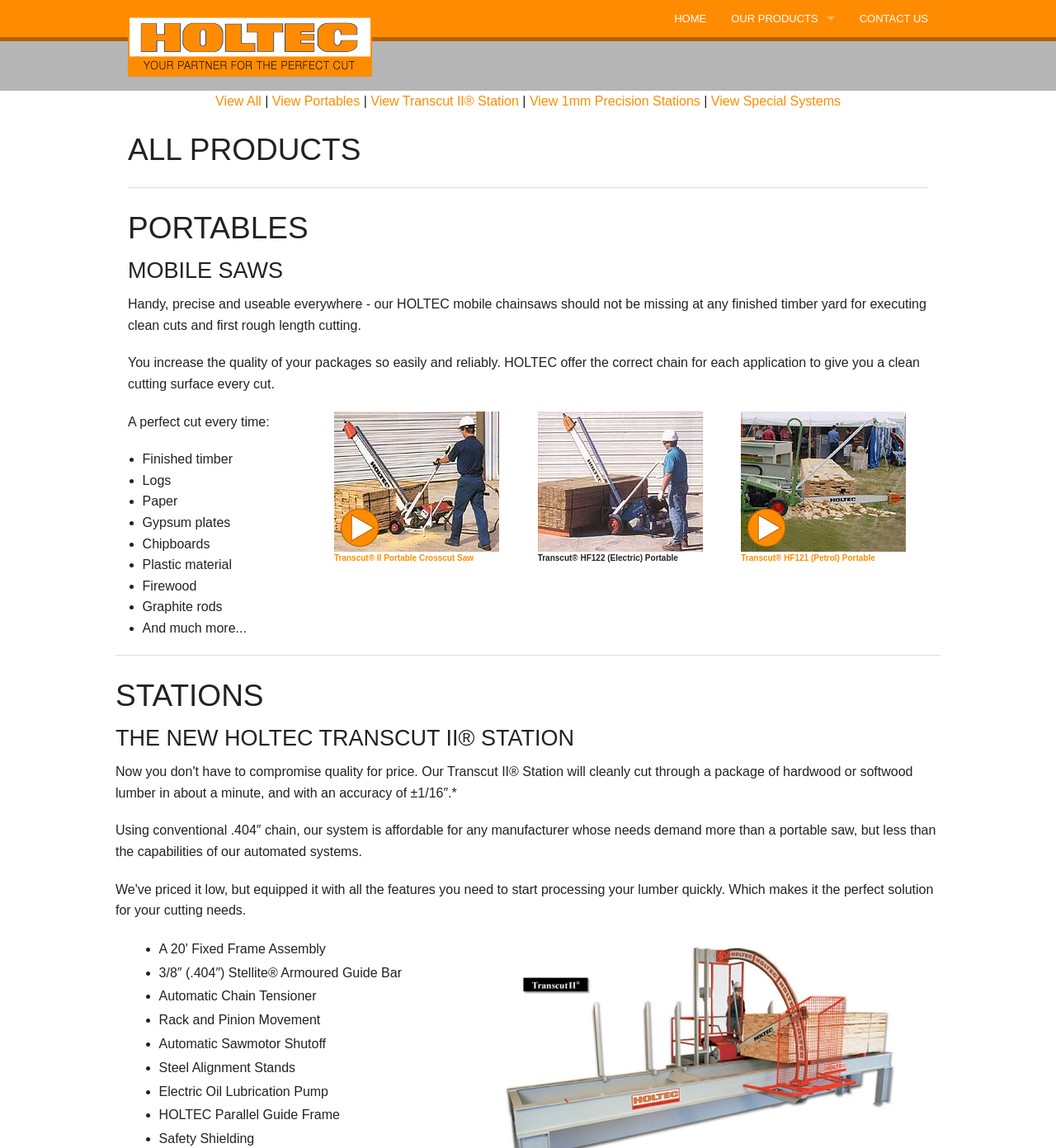How many images are there on the webpage?
Provide a fully detailed and comprehensive answer to the question.

There are 4 images on the webpage, including the logo image, and three product images for Transcut II Portable Crosscut Saw, Transcut HF122 (Electric) Portable, and Transcut HF121 (Petrol) Portable.